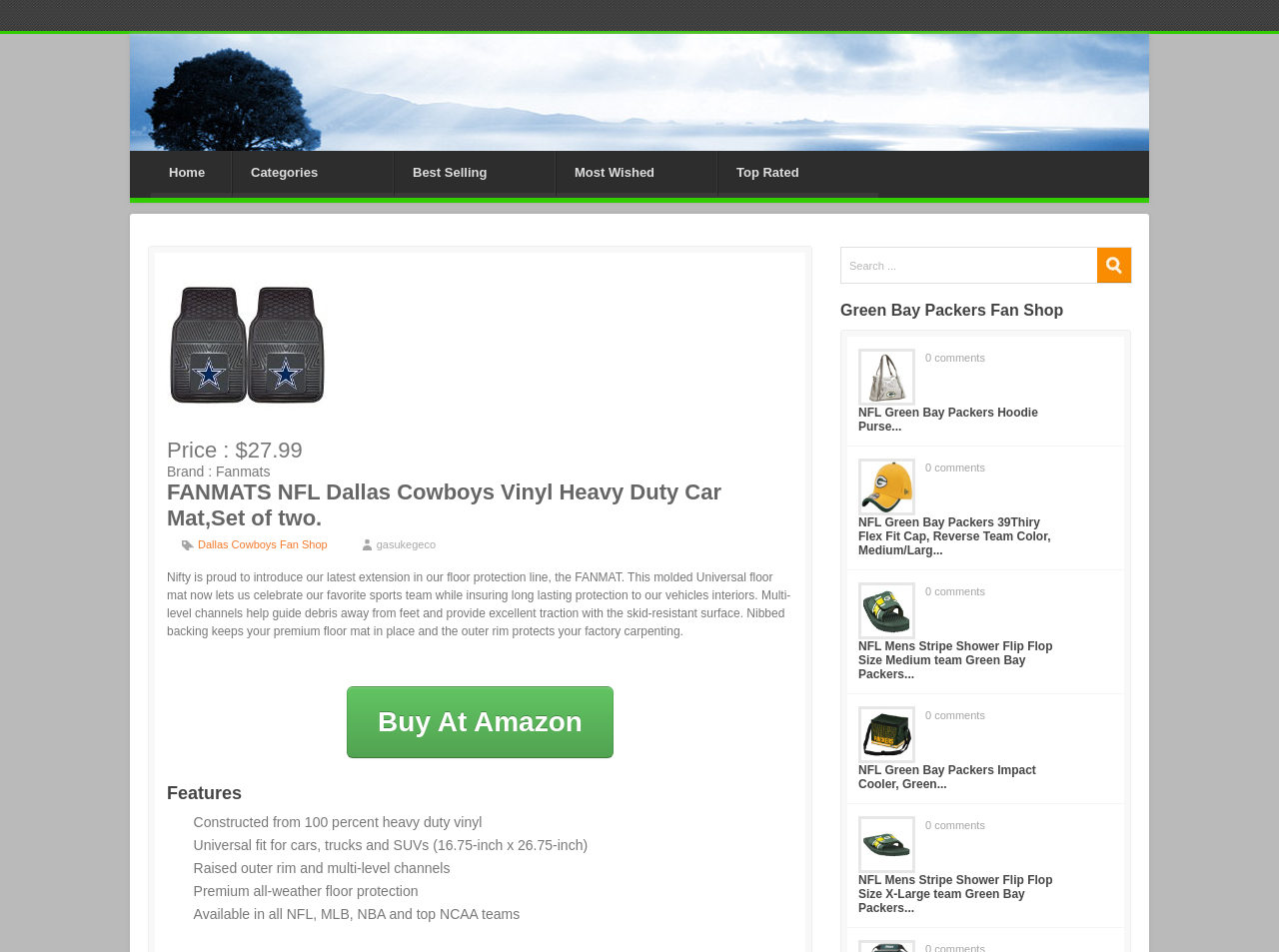Provide the bounding box coordinates of the HTML element described by the text: "0 comments". The coordinates should be in the format [left, top, right, bottom] with values between 0 and 1.

[0.723, 0.745, 0.77, 0.758]